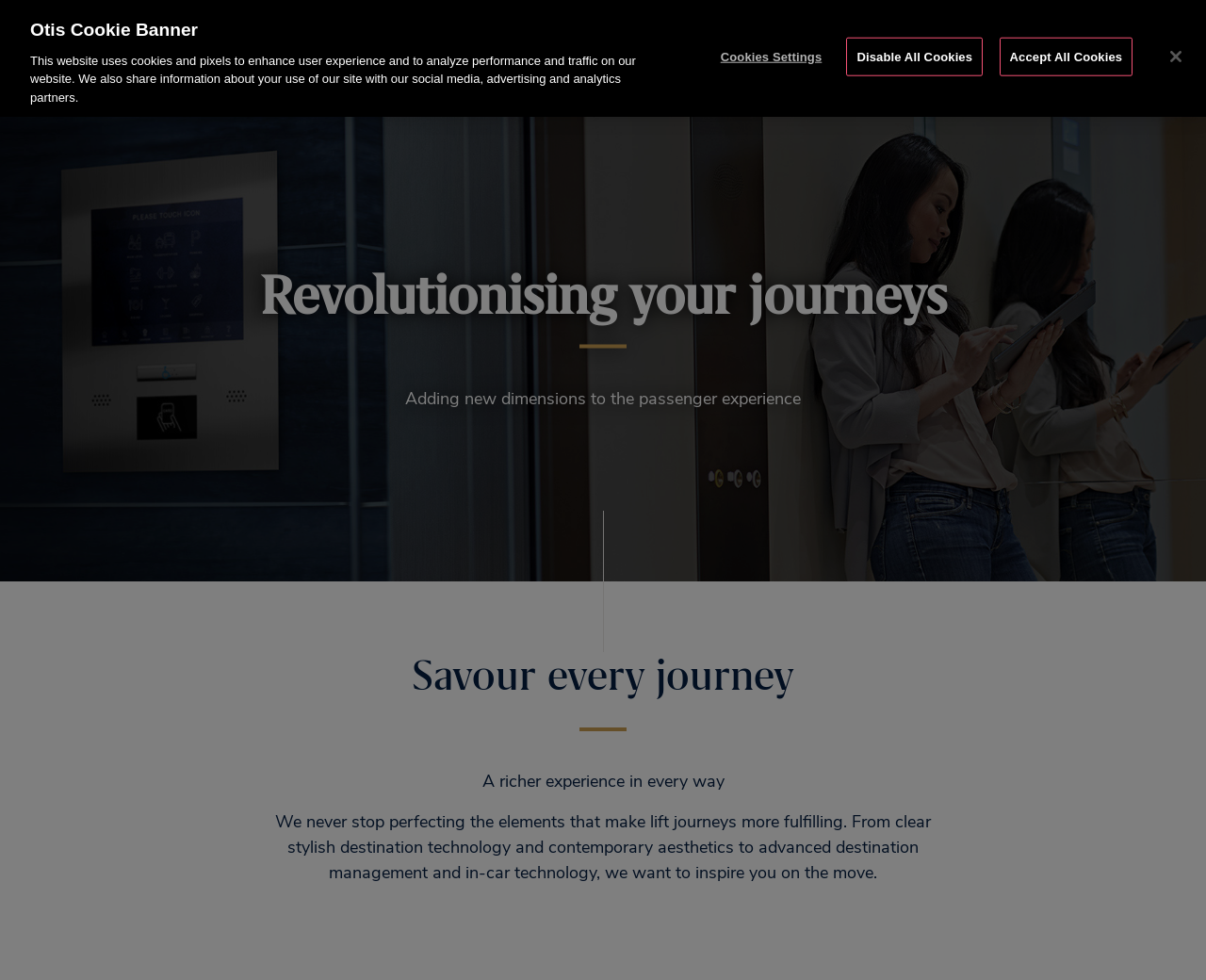Please specify the bounding box coordinates for the clickable region that will help you carry out the instruction: "Explore the PRODUCTS & SERVICES".

[0.379, 0.067, 0.504, 0.095]